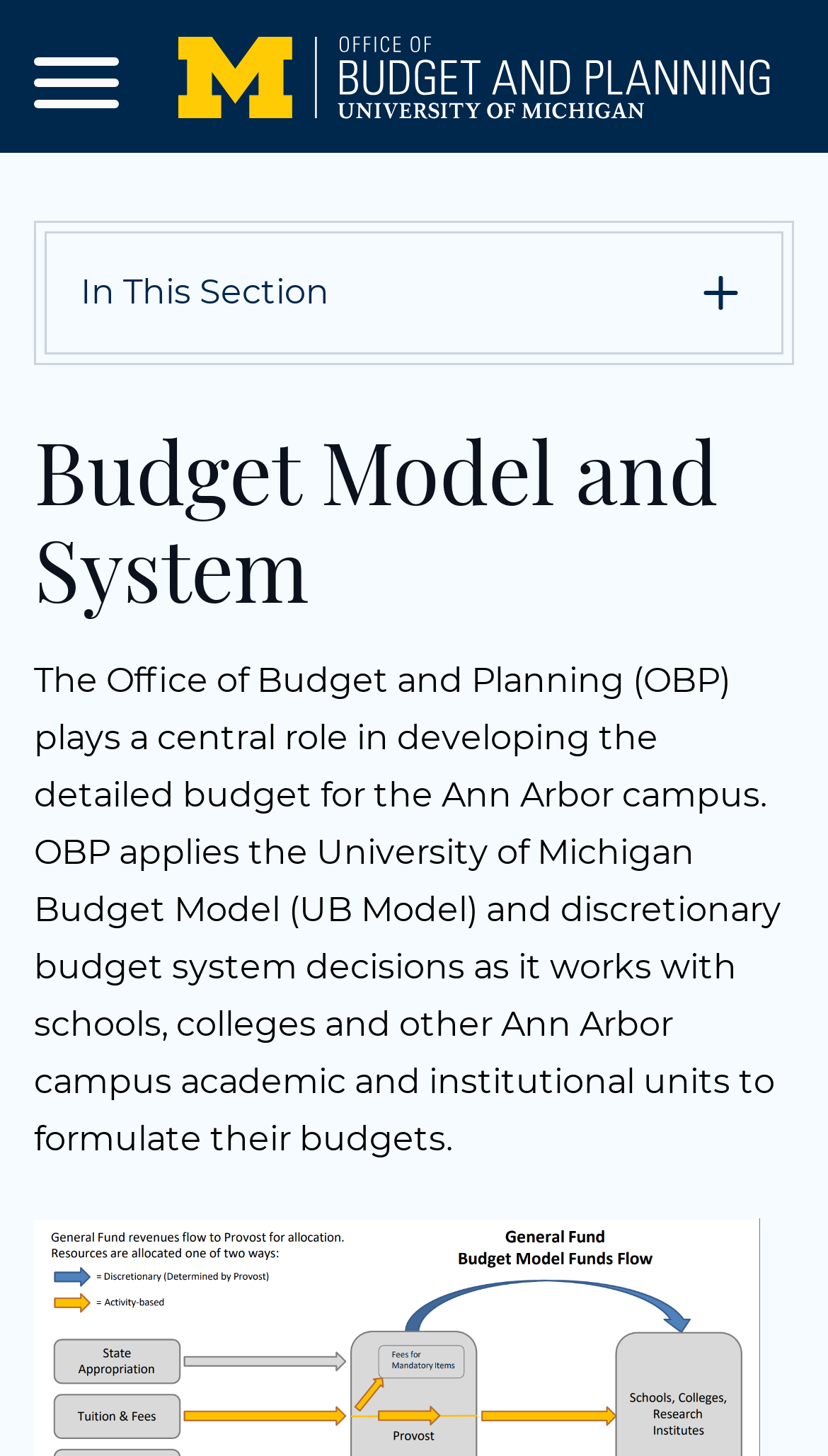Please determine the bounding box coordinates for the UI element described here. Use the format (top-left x, top-left y, bottom-right x, bottom-right y) with values bounded between 0 and 1: Skip to main content

[0.0, 0.0, 0.518, 0.073]